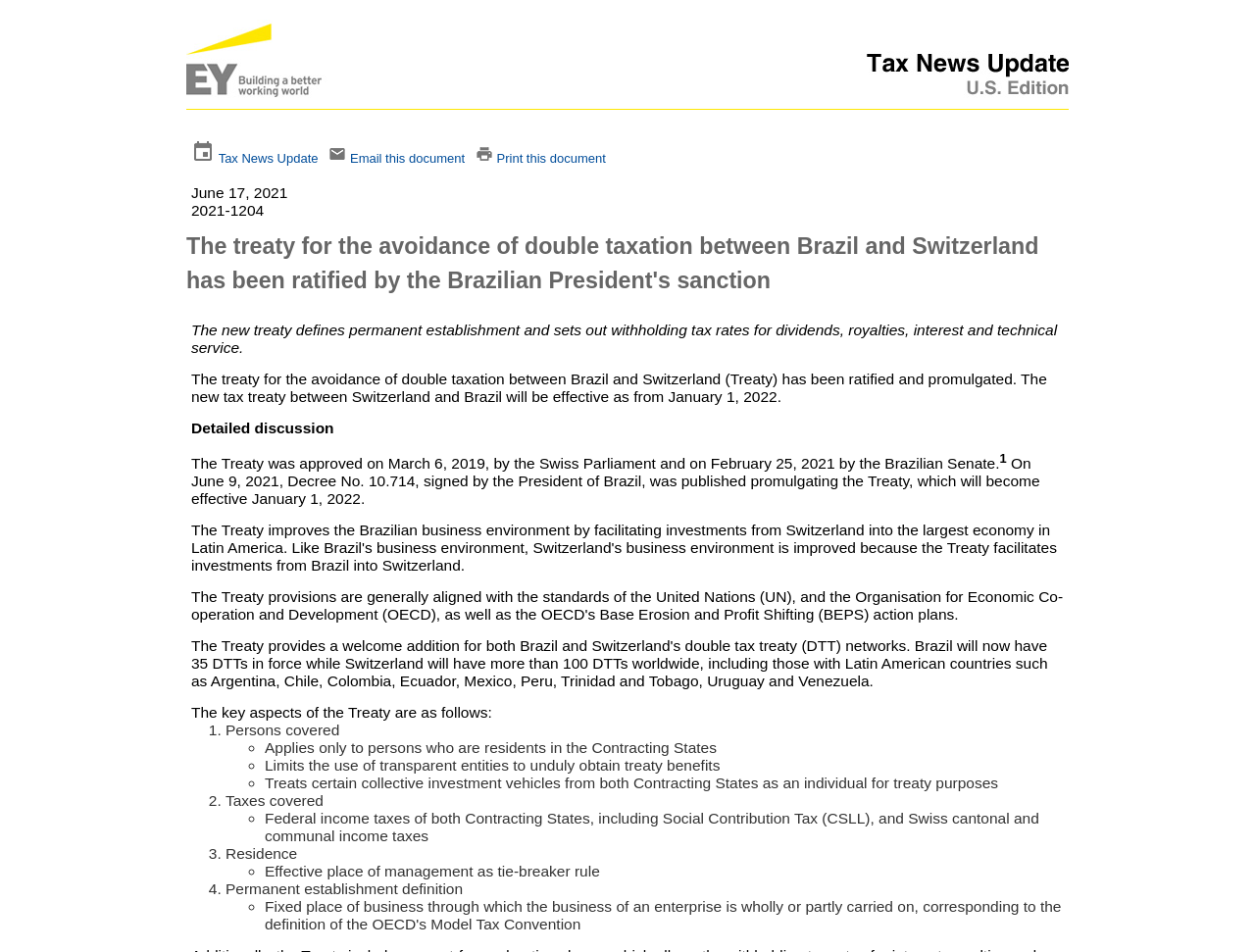What type of taxes are covered by the treaty?
Refer to the image and provide a one-word or short phrase answer.

Federal income taxes and cantonal and communal income taxes